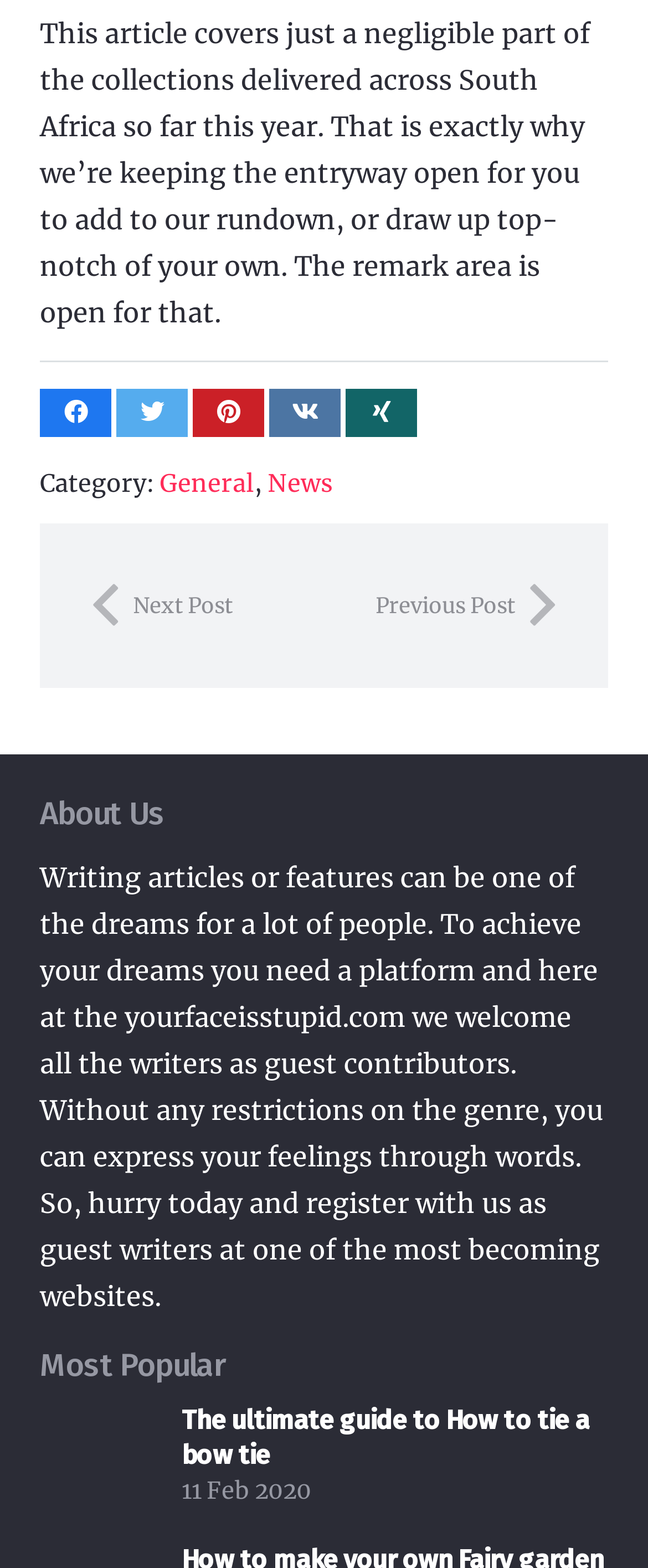Identify the bounding box for the given UI element using the description provided. Coordinates should be in the format (top-left x, top-left y, bottom-right x, bottom-right y) and must be between 0 and 1. Here is the description: Previous Post

[0.5, 0.368, 0.856, 0.405]